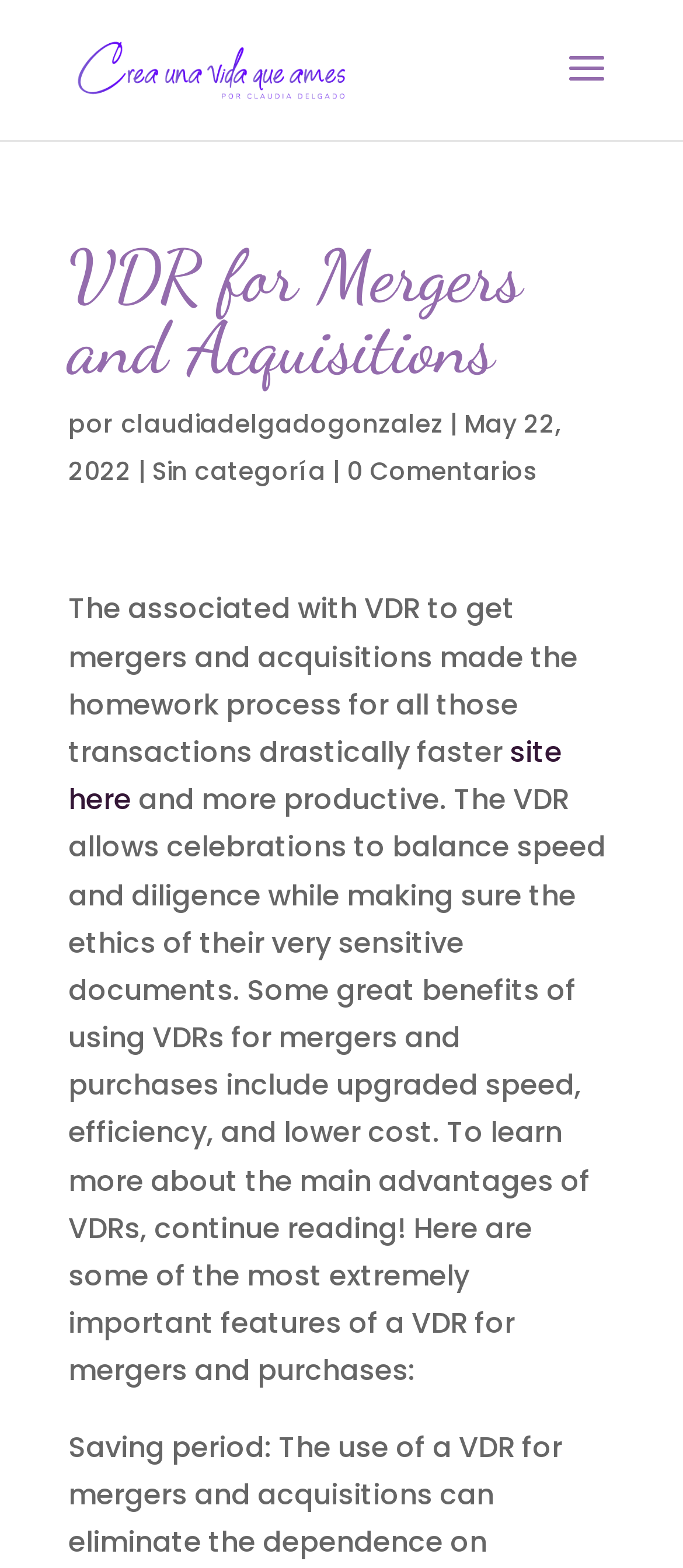Locate the UI element that matches the description claudiadelgadogonzalez in the webpage screenshot. Return the bounding box coordinates in the format (top-left x, top-left y, bottom-right x, bottom-right y), with values ranging from 0 to 1.

[0.177, 0.259, 0.649, 0.281]